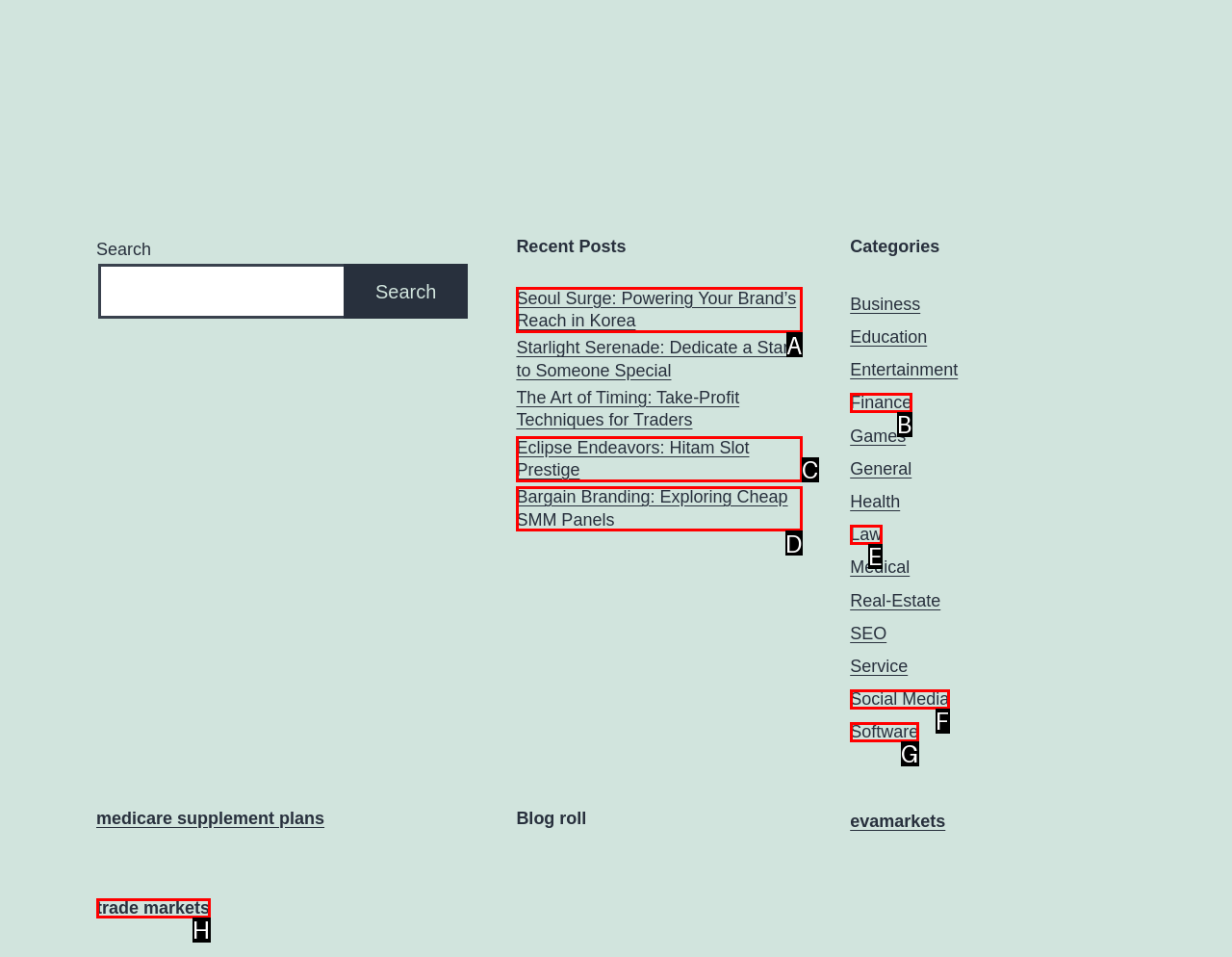From the provided options, which letter corresponds to the element described as: Social Media
Answer with the letter only.

F